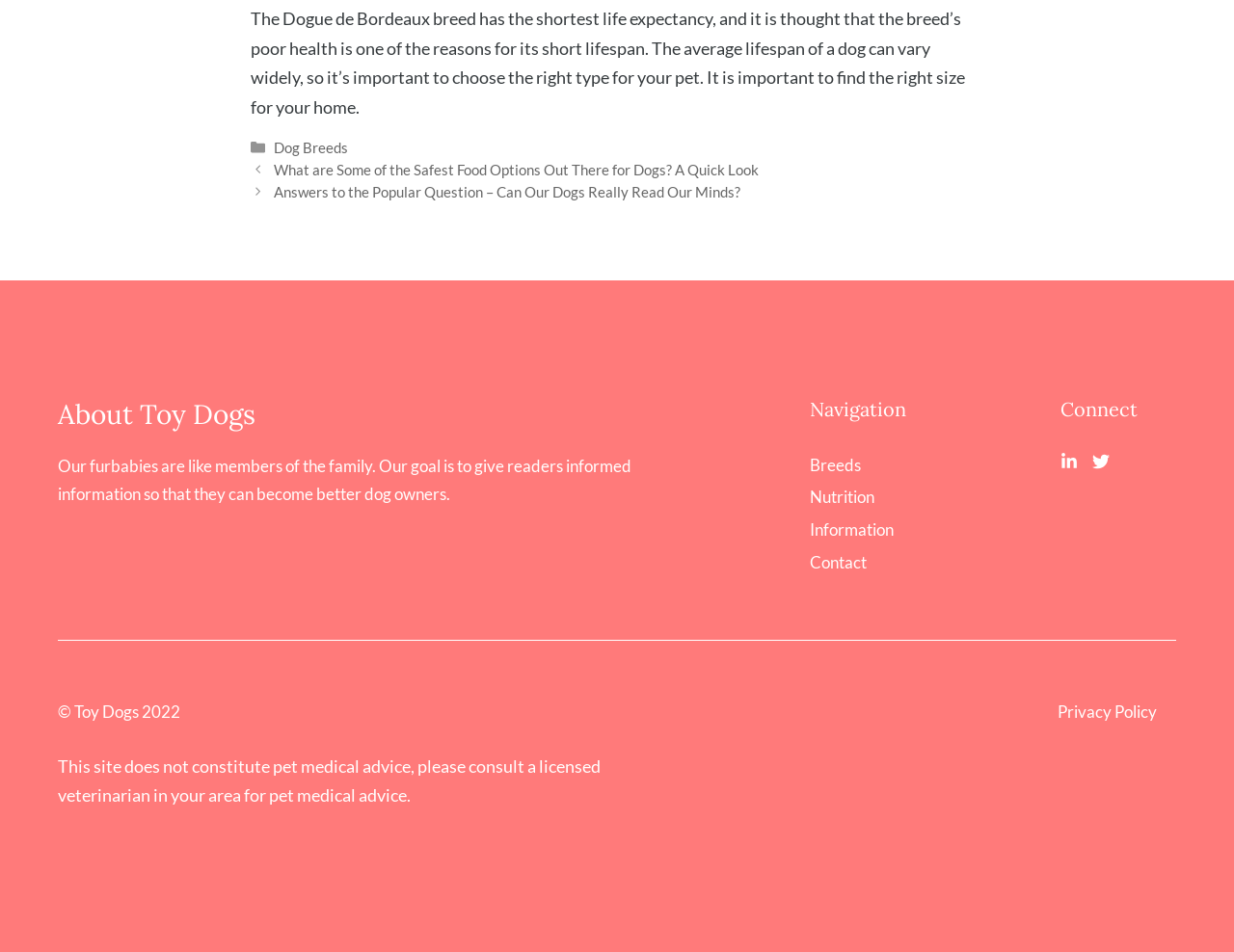Predict the bounding box coordinates for the UI element described as: "Privacy Policy". The coordinates should be four float numbers between 0 and 1, presented as [left, top, right, bottom].

[0.857, 0.734, 0.938, 0.763]